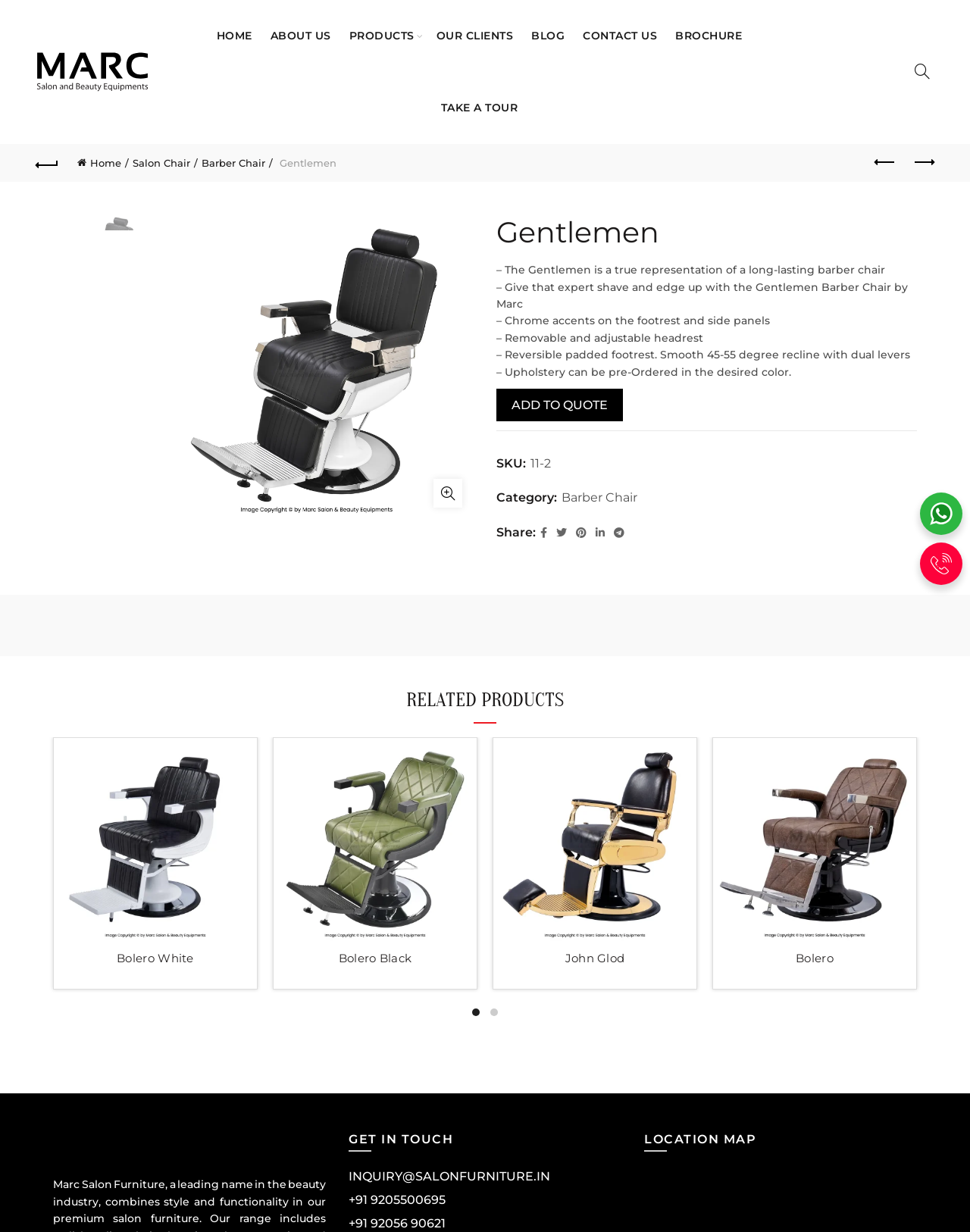Reply to the question with a single word or phrase:
What is the function of the 'ADD TO QUOTE' button?

Add to quote